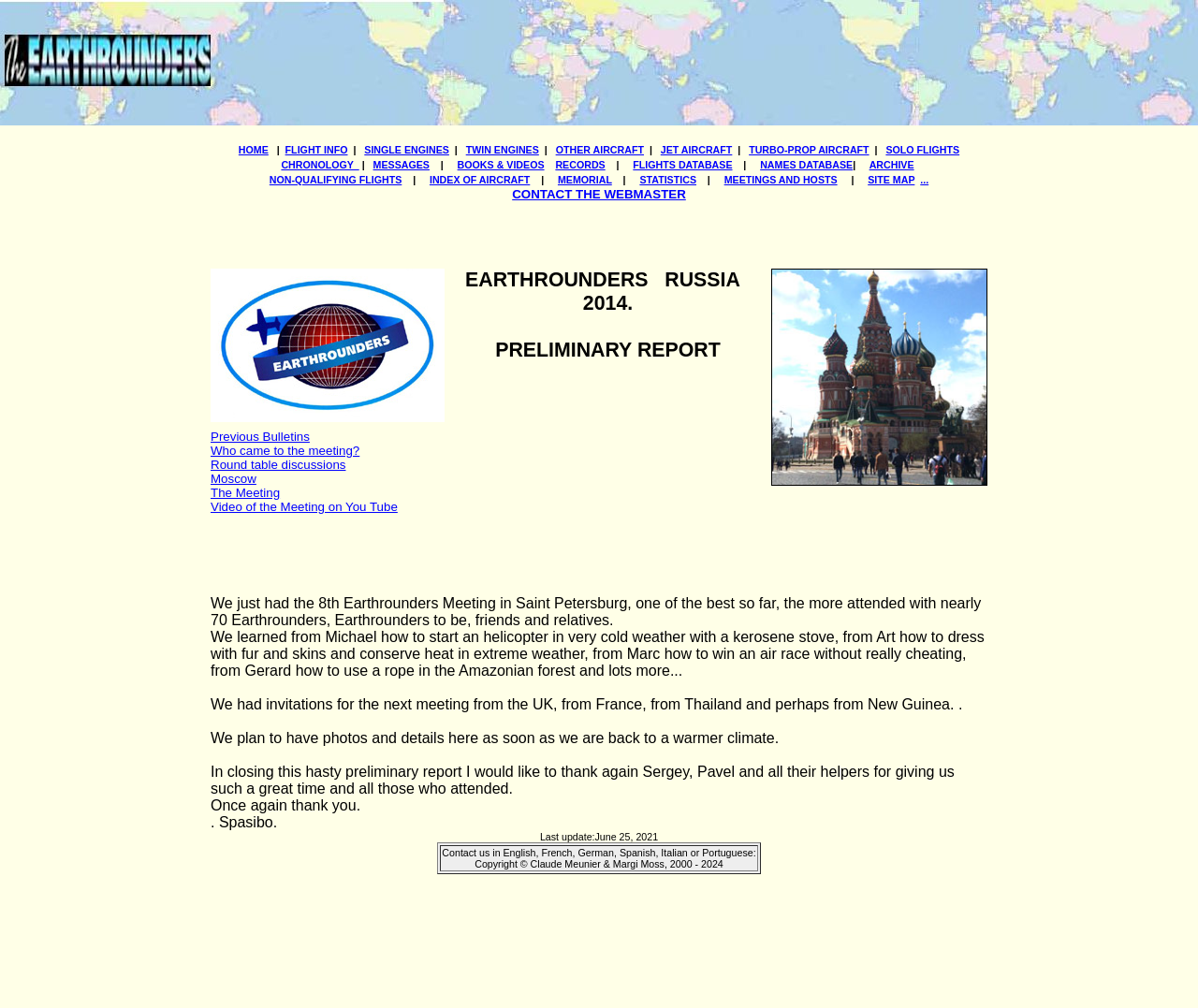Please determine the bounding box coordinates of the clickable area required to carry out the following instruction: "View FLIGHT INFO". The coordinates must be four float numbers between 0 and 1, represented as [left, top, right, bottom].

[0.238, 0.143, 0.29, 0.154]